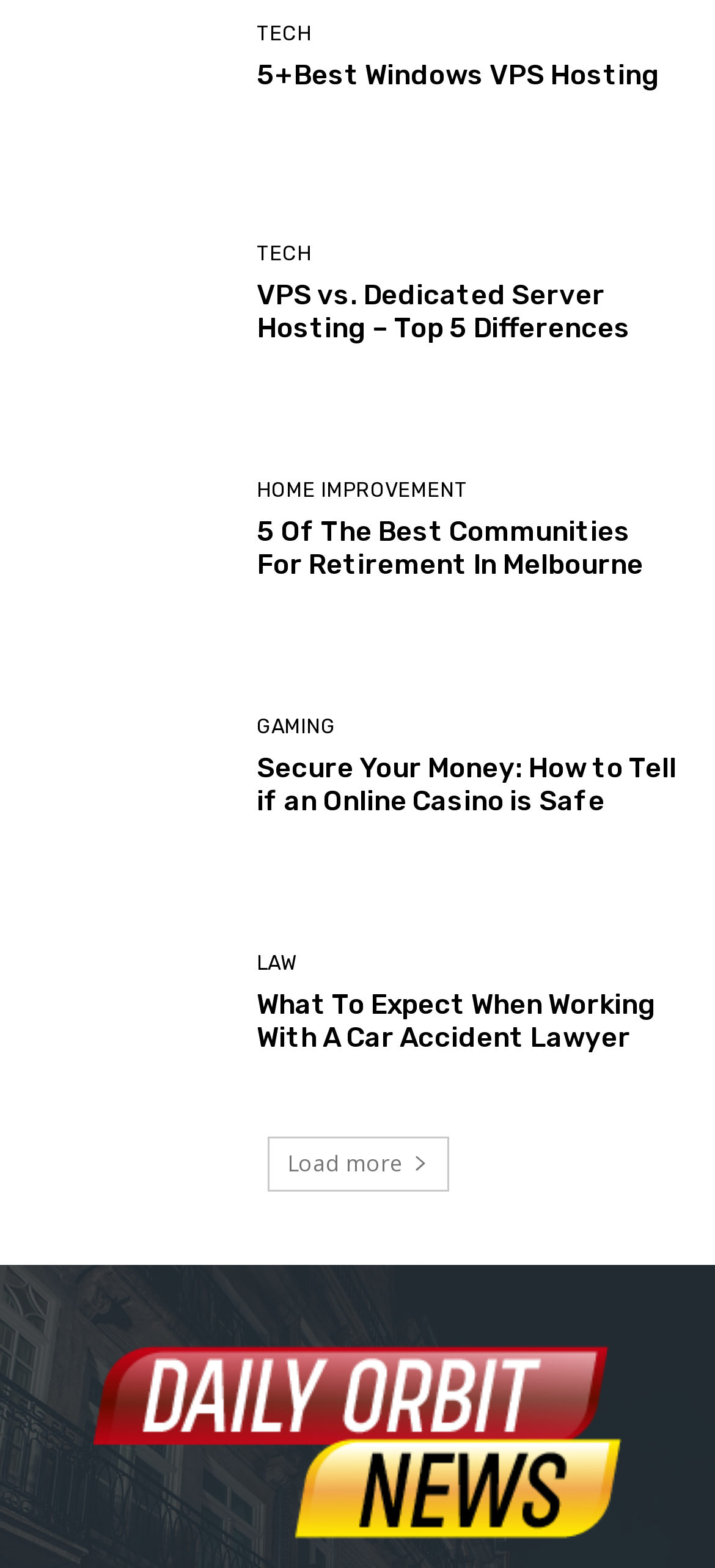Answer the following in one word or a short phrase: 
What is the category of the article 'Secure Your Money: How to Tell if an Online Casino is Safe'?

GAMING